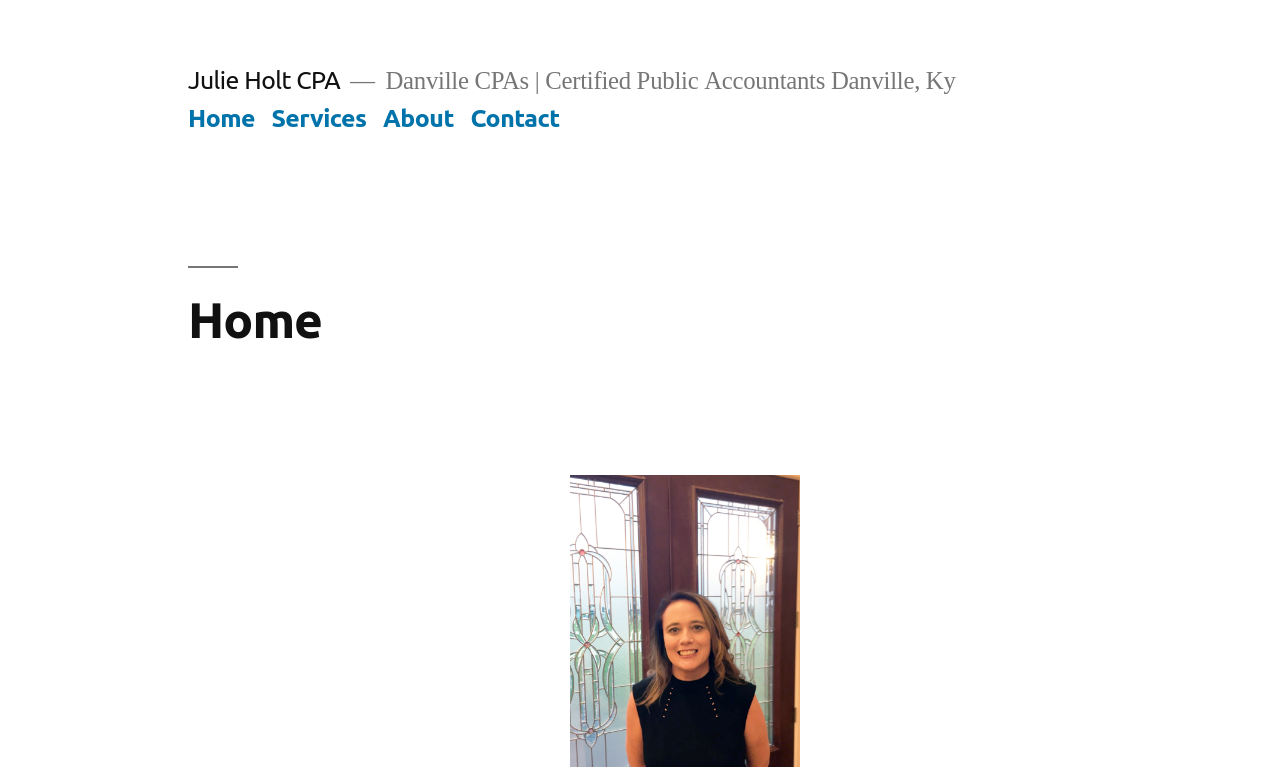Write an extensive caption that covers every aspect of the webpage.

The webpage is about Julie Holt CPA, a certified public accountant based in Danville, Kentucky. At the top-left corner, there is a link to the website's homepage with the text "Julie Holt CPA". Next to it, there is a static text displaying the company's name and services, "Danville CPAs | Certified Public Accountants Danville, Ky".

Below the company name, there is a top menu navigation bar with four links: "Home", "Services", "About", and "Contact". These links are aligned horizontally and take up most of the width of the page.

Under the top menu, there is a header section with a heading that also reads "Home". This section spans the full width of the page. Below the header, there is a small, non-descriptive static text element containing a non-breaking space character.

Overall, the webpage has a simple and organized layout, with a clear focus on the company's name and services, as well as easy navigation to other sections of the website.